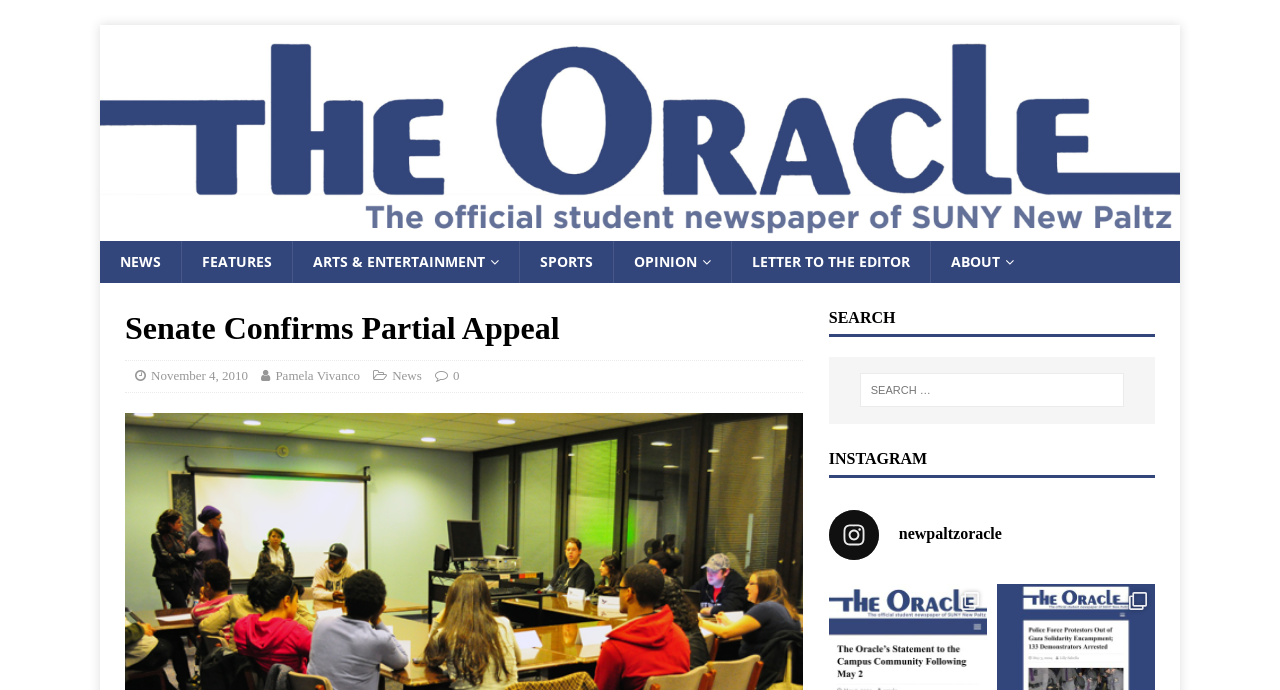Can you specify the bounding box coordinates of the area that needs to be clicked to fulfill the following instruction: "search for something"?

[0.672, 0.541, 0.878, 0.591]